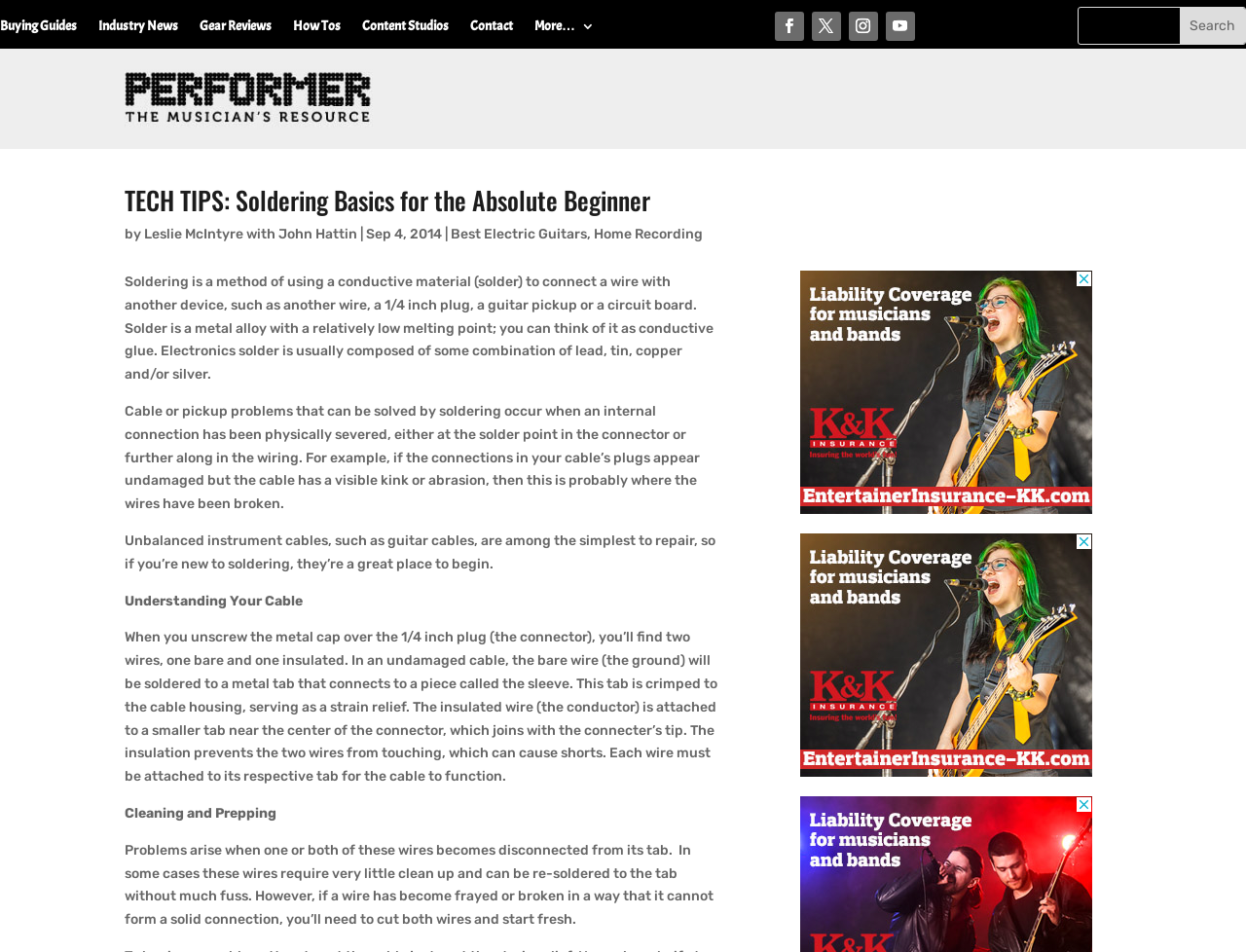Identify the bounding box coordinates of the clickable section necessary to follow the following instruction: "Read the article by Leslie McIntyre with John Hattin". The coordinates should be presented as four float numbers from 0 to 1, i.e., [left, top, right, bottom].

[0.116, 0.237, 0.287, 0.254]